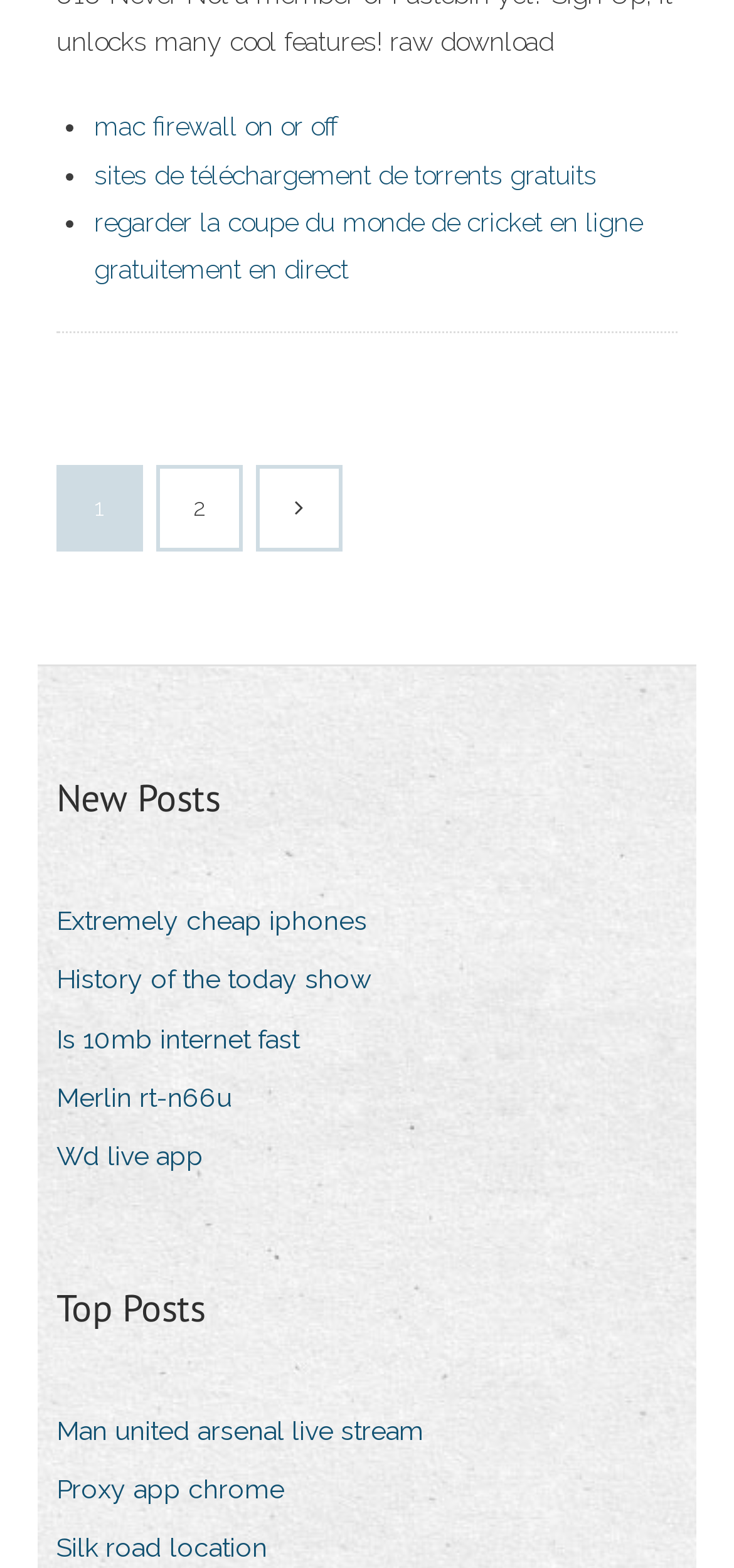Refer to the screenshot and answer the following question in detail:
What is the last link in the complementary section?

I scrolled down to the bottom of the complementary section and found the last link, which is 'Proxy app chrome'.